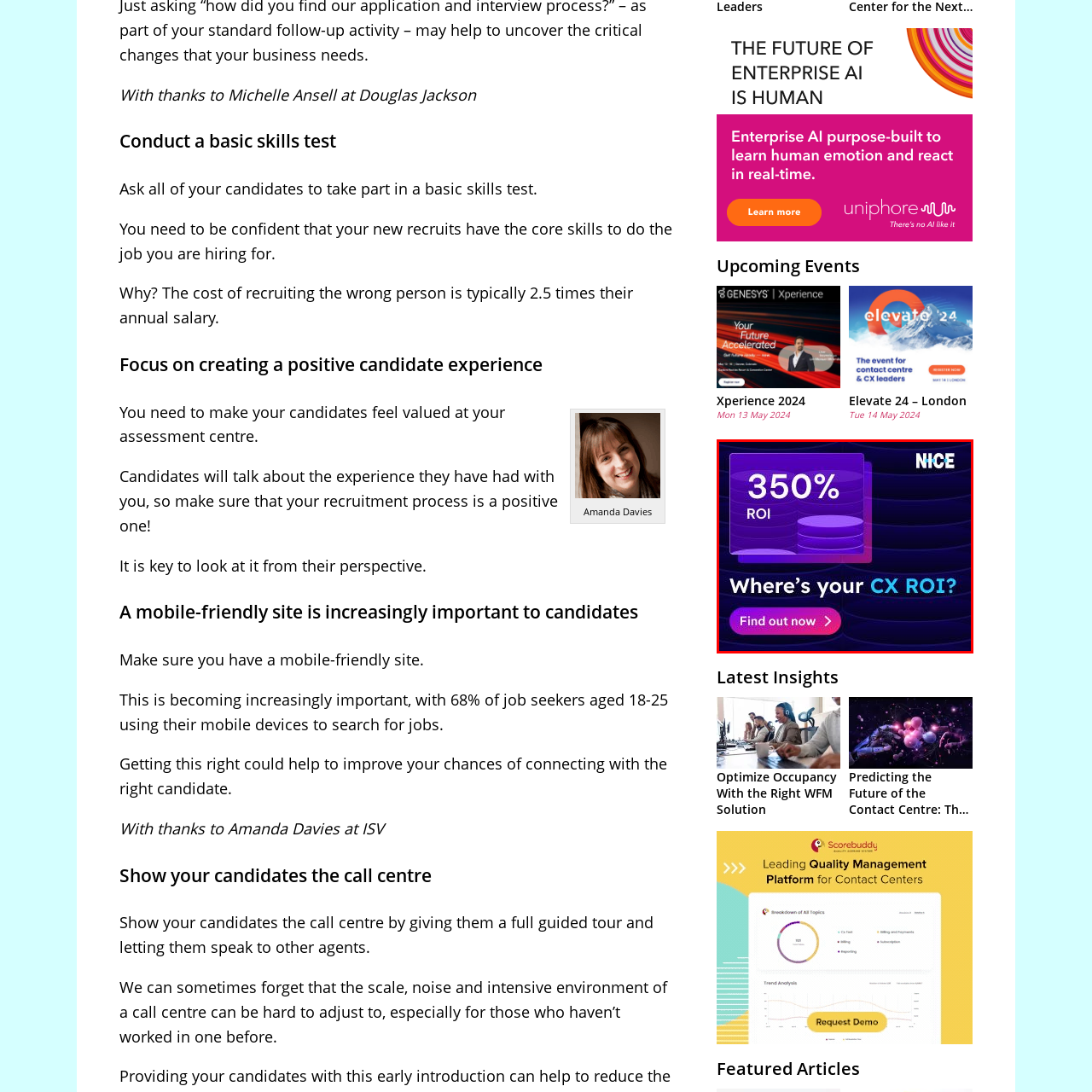Direct your attention to the image enclosed by the red boundary, What is the color of the background? 
Answer concisely using a single word or phrase.

Purple to blue